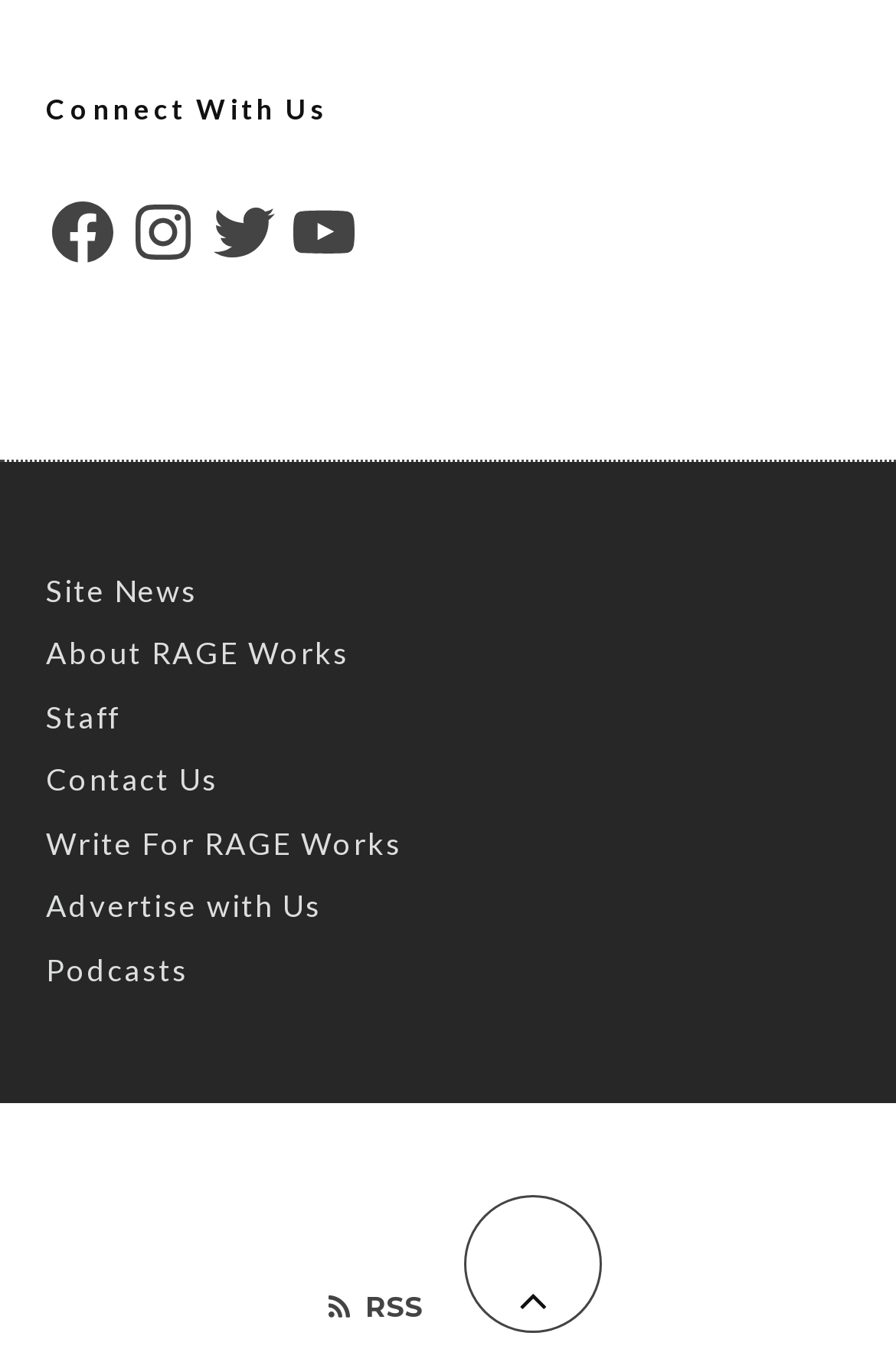How many links are there in the second complementary section?
Ensure your answer is thorough and detailed.

I counted the number of links in the second complementary section, which starts at coordinates [0.051, 0.413, 0.949, 0.726], and found that there are 7 links: 'Site News', 'About RAGE Works', 'Staff', 'Contact Us', 'Write For RAGE Works', 'Advertise with Us', and 'Podcasts'.